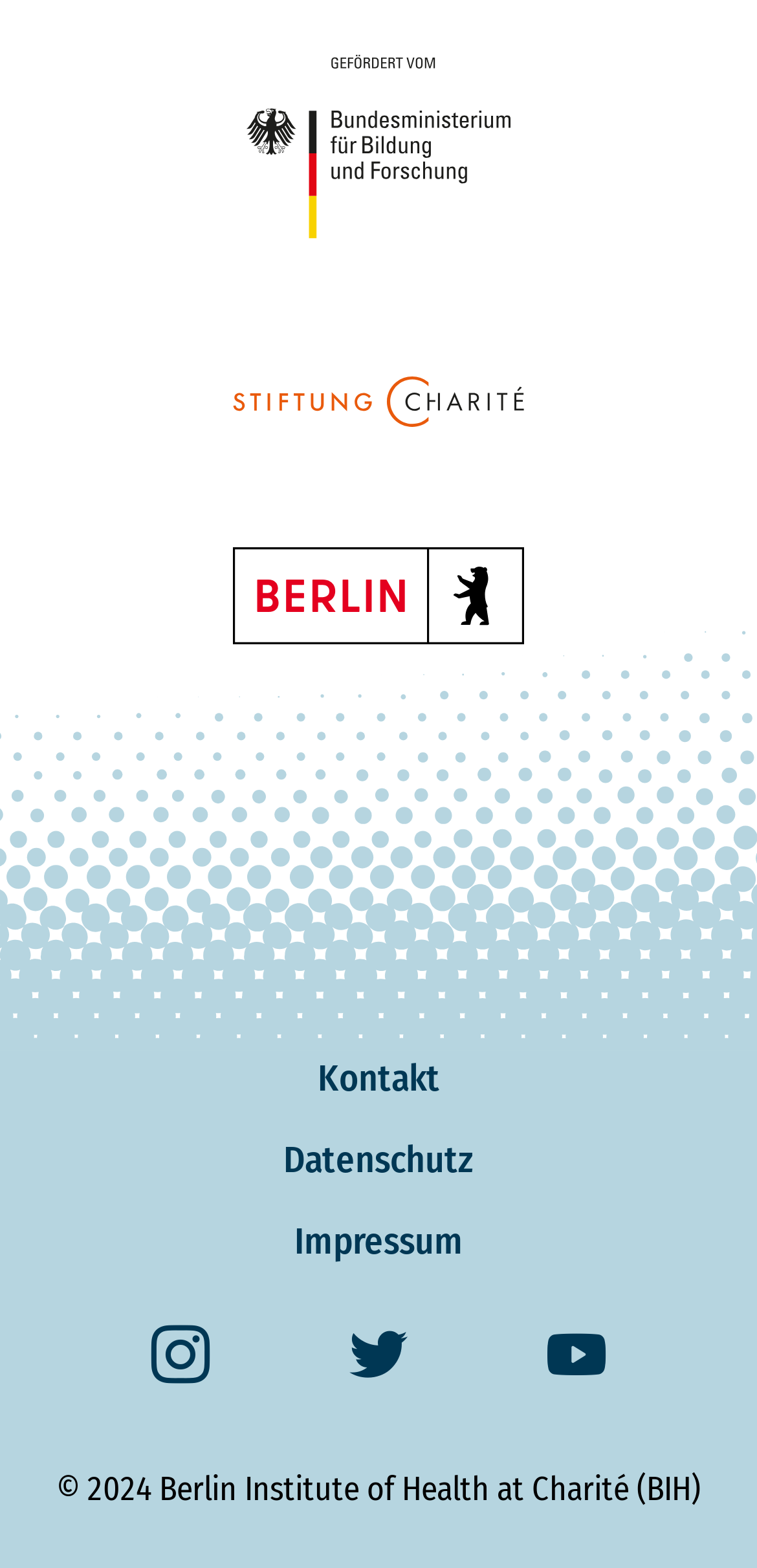Answer the question in one word or a short phrase:
How many images are there in the webpage?

4